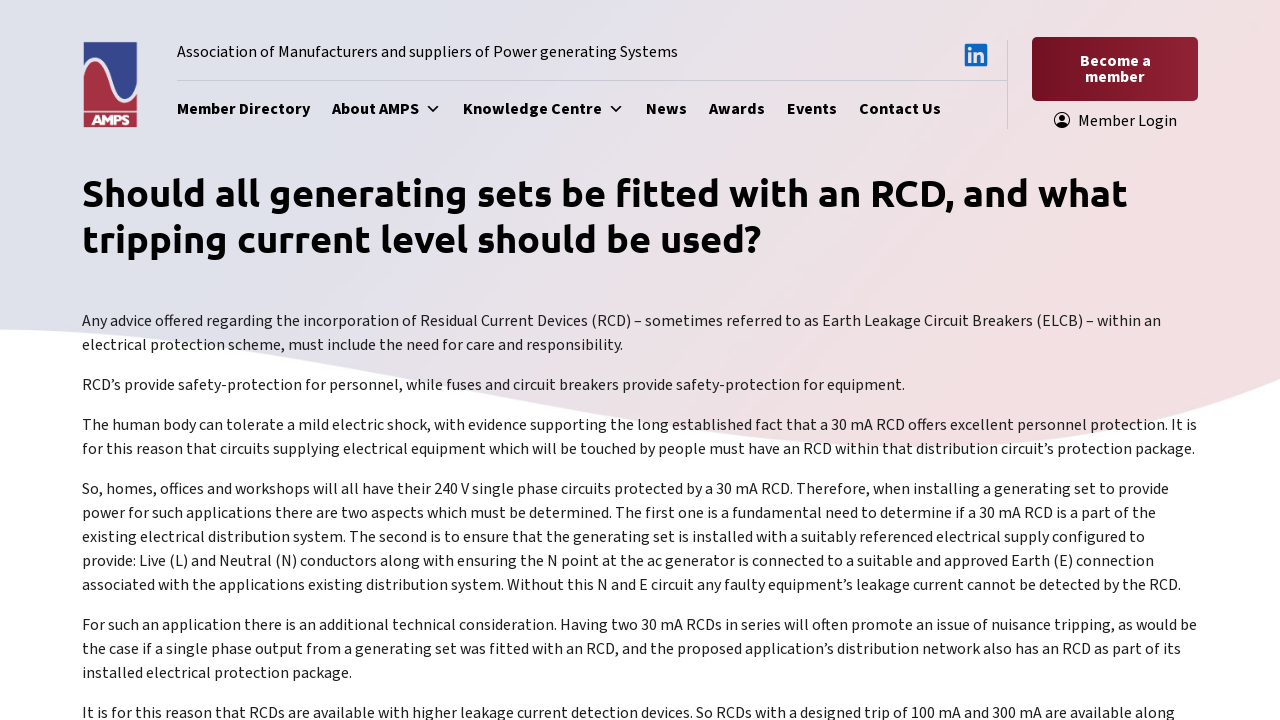Respond to the question with just a single word or phrase: 
What is the role of the Neutral (N) point at the ac generator?

Connected to a suitable and approved Earth (E) connection